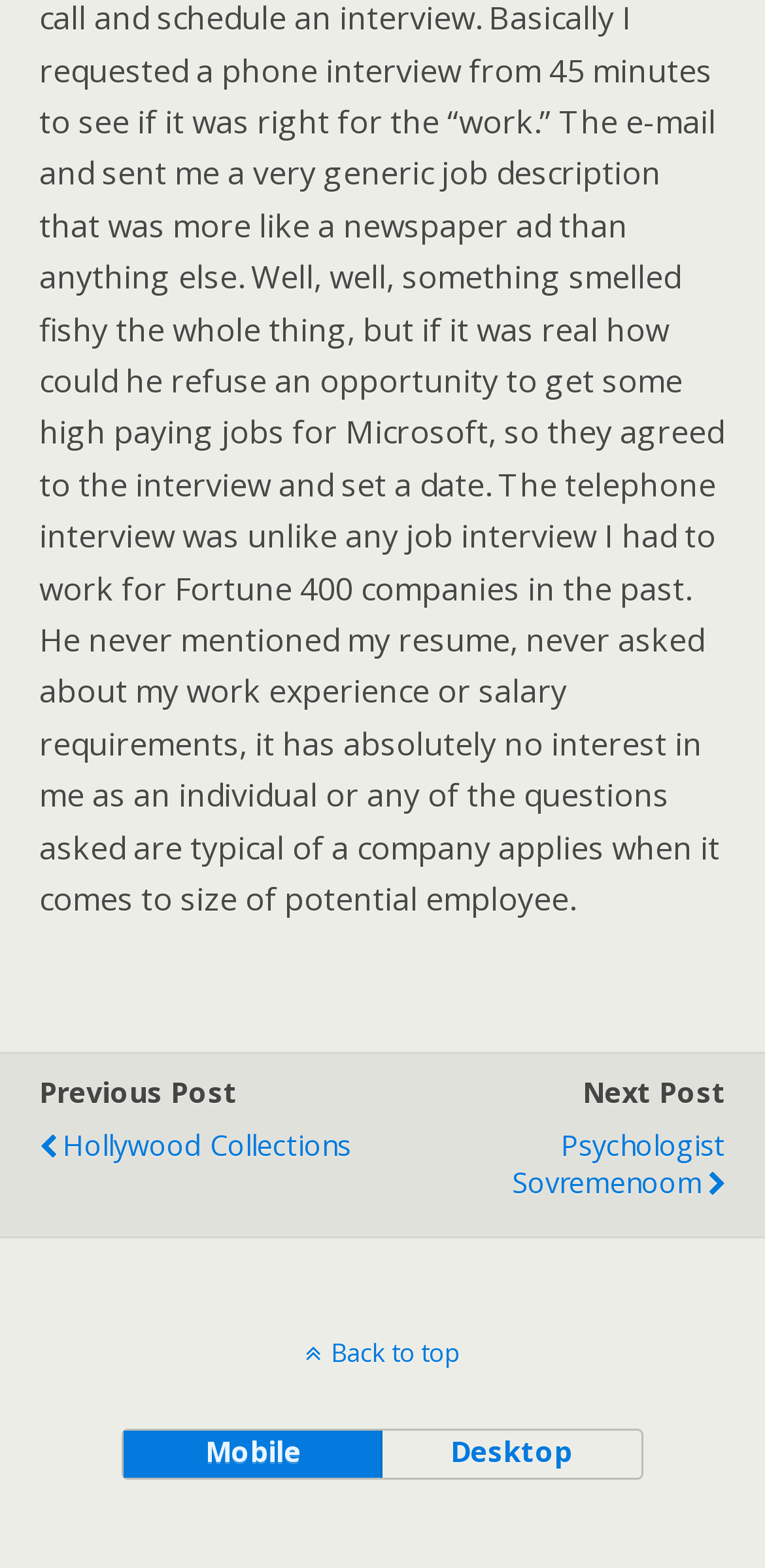What is the direction indicated by the first static text? Examine the screenshot and reply using just one word or a brief phrase.

Previous